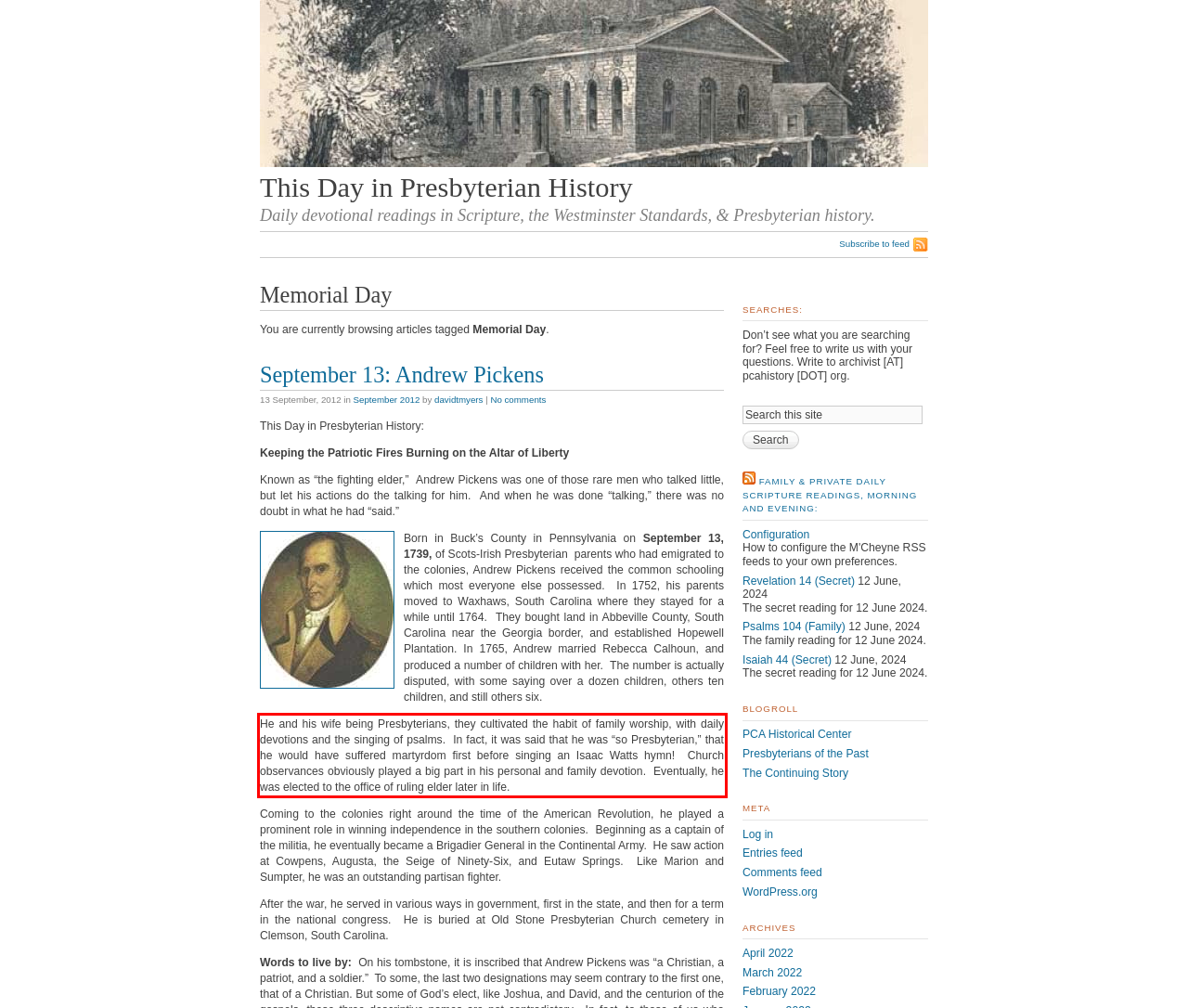Please examine the webpage screenshot and extract the text within the red bounding box using OCR.

He and his wife being Presbyterians, they cultivated the habit of family worship, with daily devotions and the singing of psalms. In fact, it was said that he was “so Presbyterian,” that he would have suffered martyrdom first before singing an Isaac Watts hymn! Church observances obviously played a big part in his personal and family devotion. Eventually, he was elected to the office of ruling elder later in life.